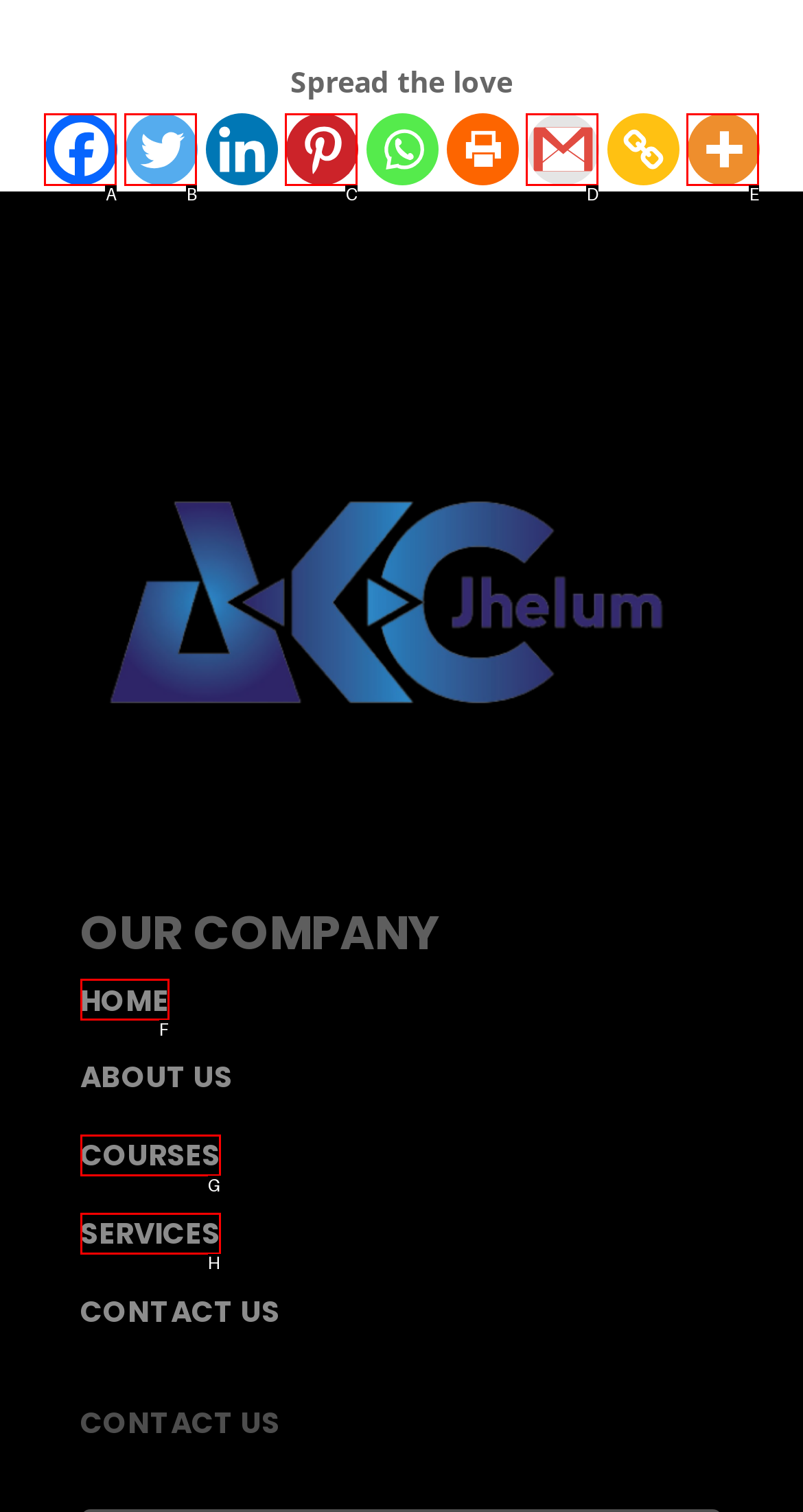Determine which HTML element fits the description: Home. Answer with the letter corresponding to the correct choice.

F